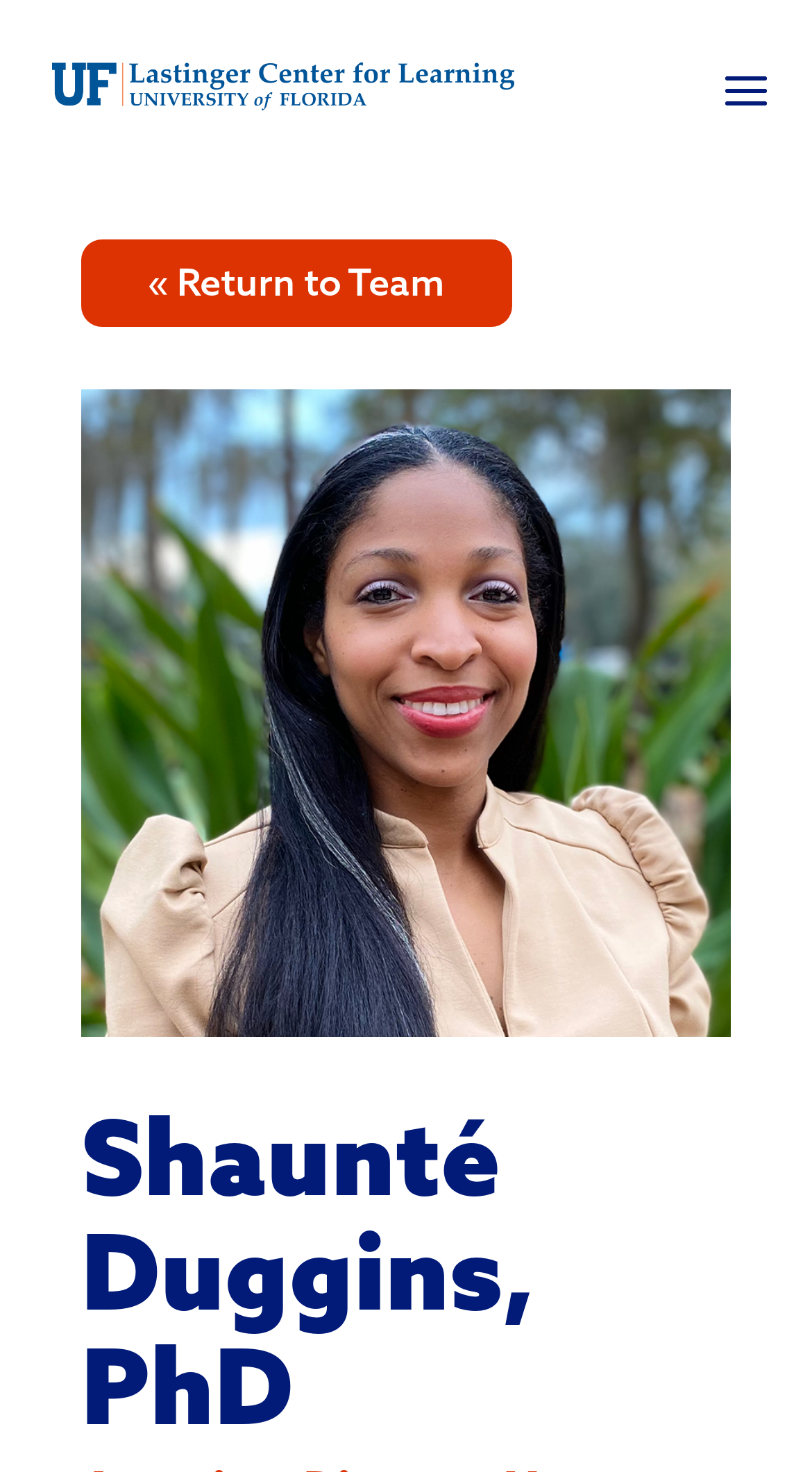What is the organization associated with this webpage?
Use the information from the image to give a detailed answer to the question.

The logo of the organization 'Lastinger Center for Learning' is present on the webpage, and the link 'Lastinger Center for Learning Logo' also suggests that this organization is associated with the webpage.